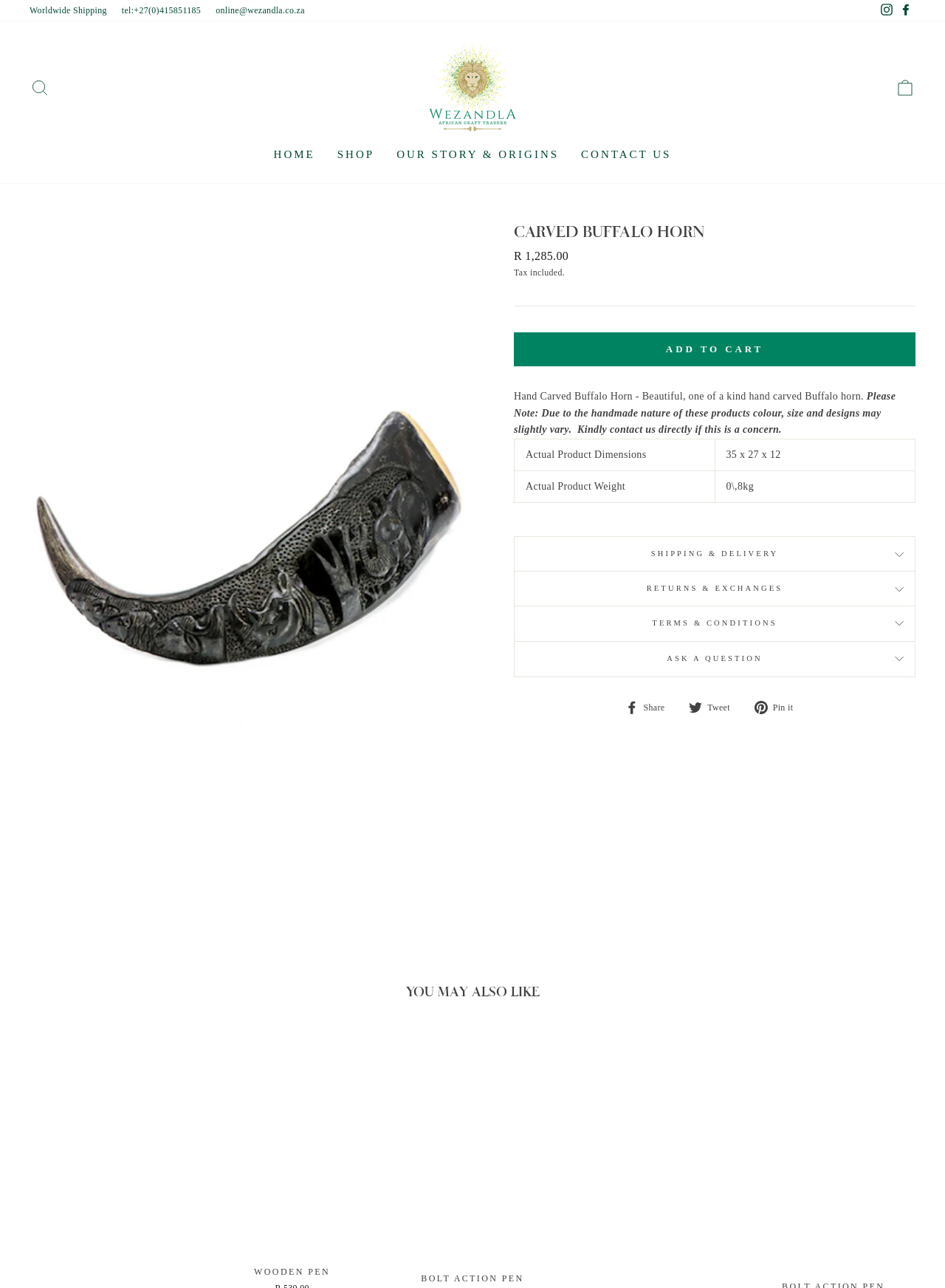Please extract the webpage's main title and generate its text content.

CARVED BUFFALO HORN